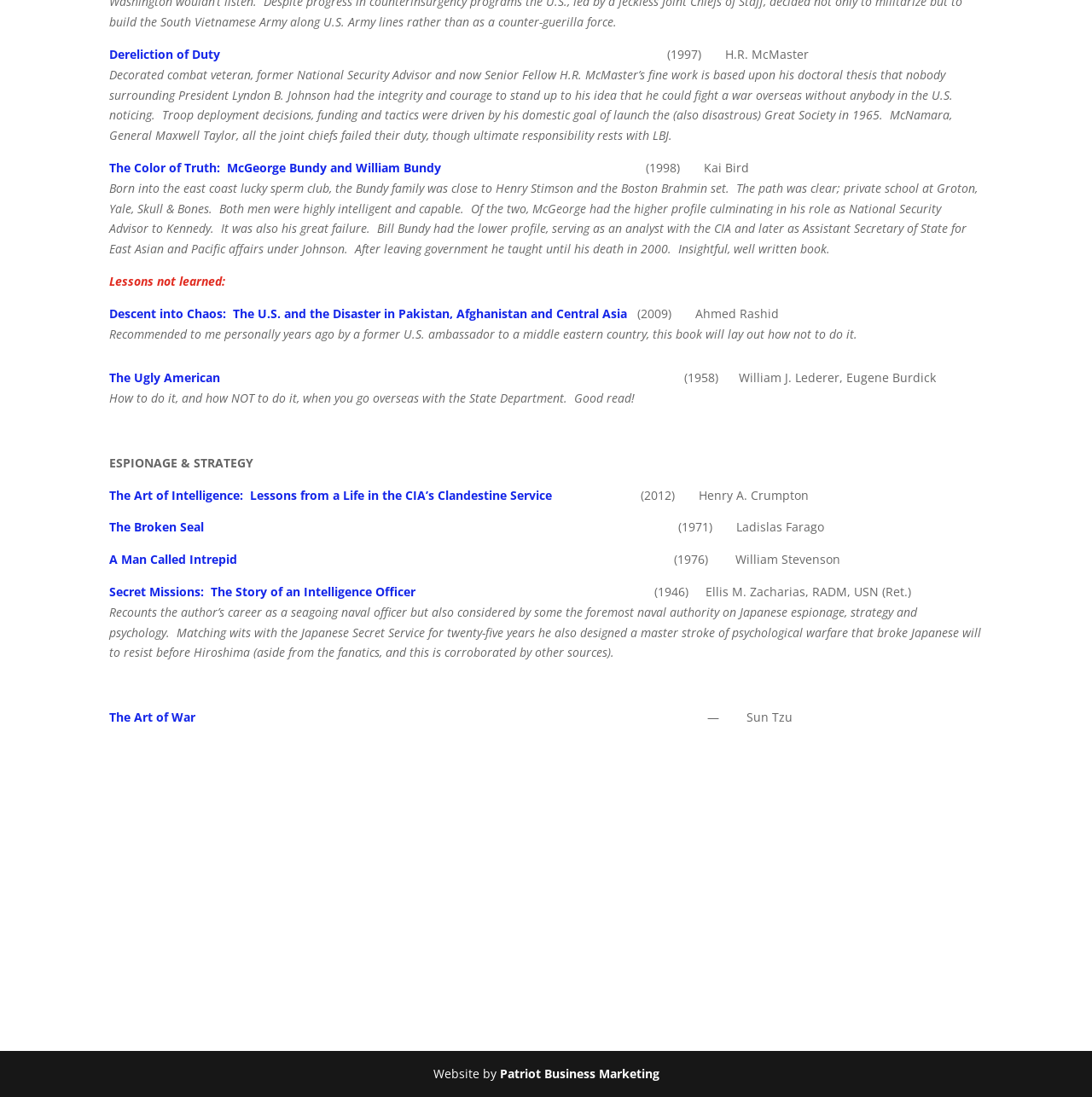Look at the image and answer the question in detail:
What is the category of 'The Art of Intelligence'?

The book 'The Art of Intelligence' is categorized under 'ESPIONAGE & STRATEGY', which is indicated by the StaticText 'ESPIONAGE & STRATEGY' above the link 'The Art of Intelligence'.